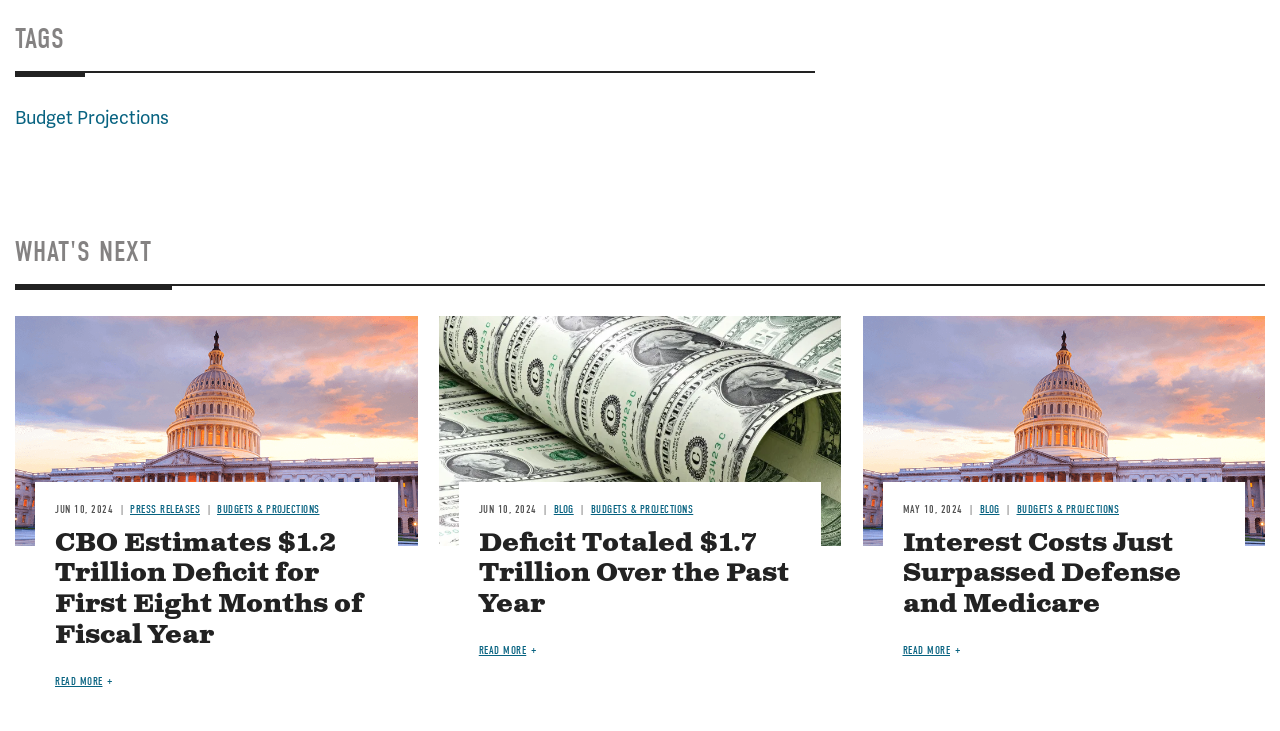Could you locate the bounding box coordinates for the section that should be clicked to accomplish this task: "Read more about 'Deficit Totaled $1.7 Trillion Over the Past Year'".

[0.374, 0.881, 0.419, 0.899]